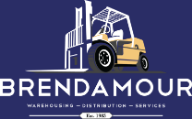In what year was Brendamour established?
Please answer the question with a single word or phrase, referencing the image.

1983